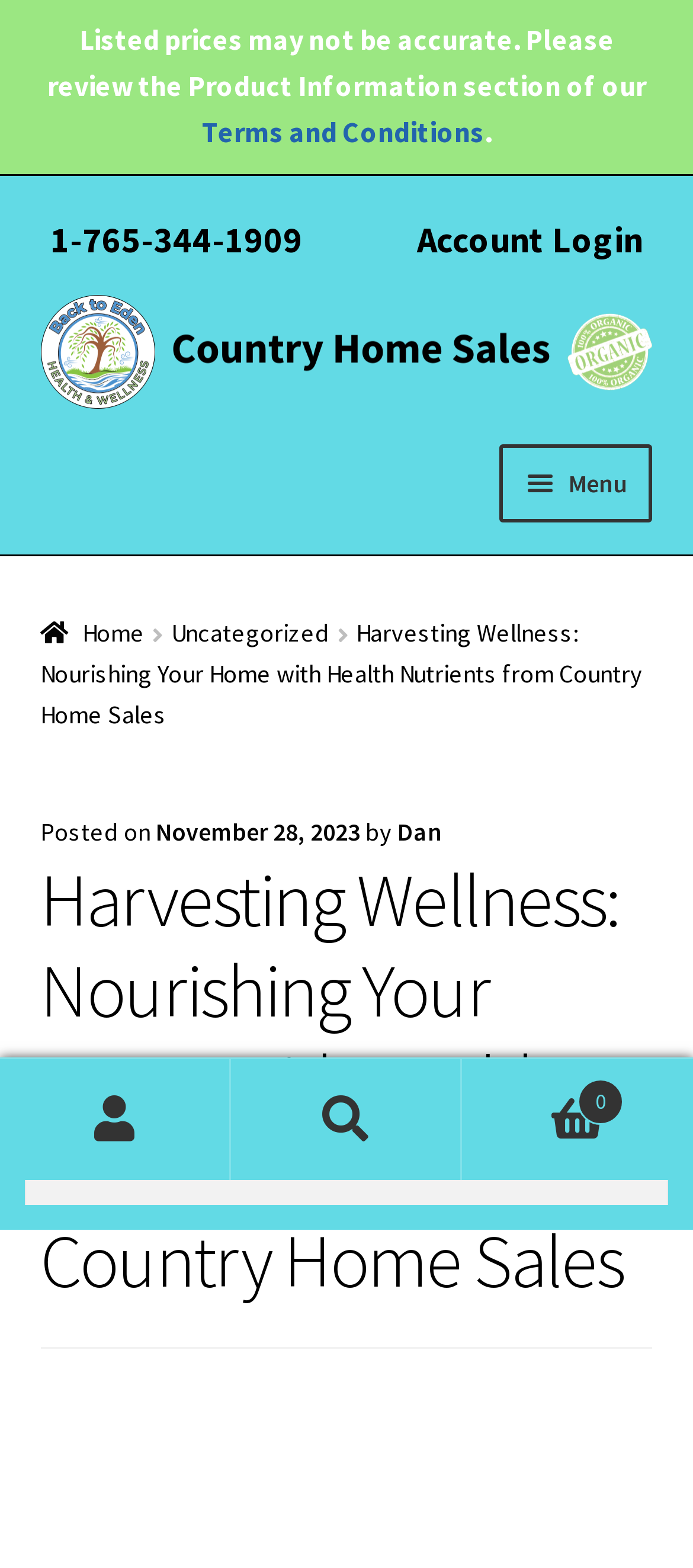Find the bounding box coordinates for the area that should be clicked to accomplish the instruction: "Call 1-765-344-1909".

[0.073, 0.138, 0.437, 0.166]